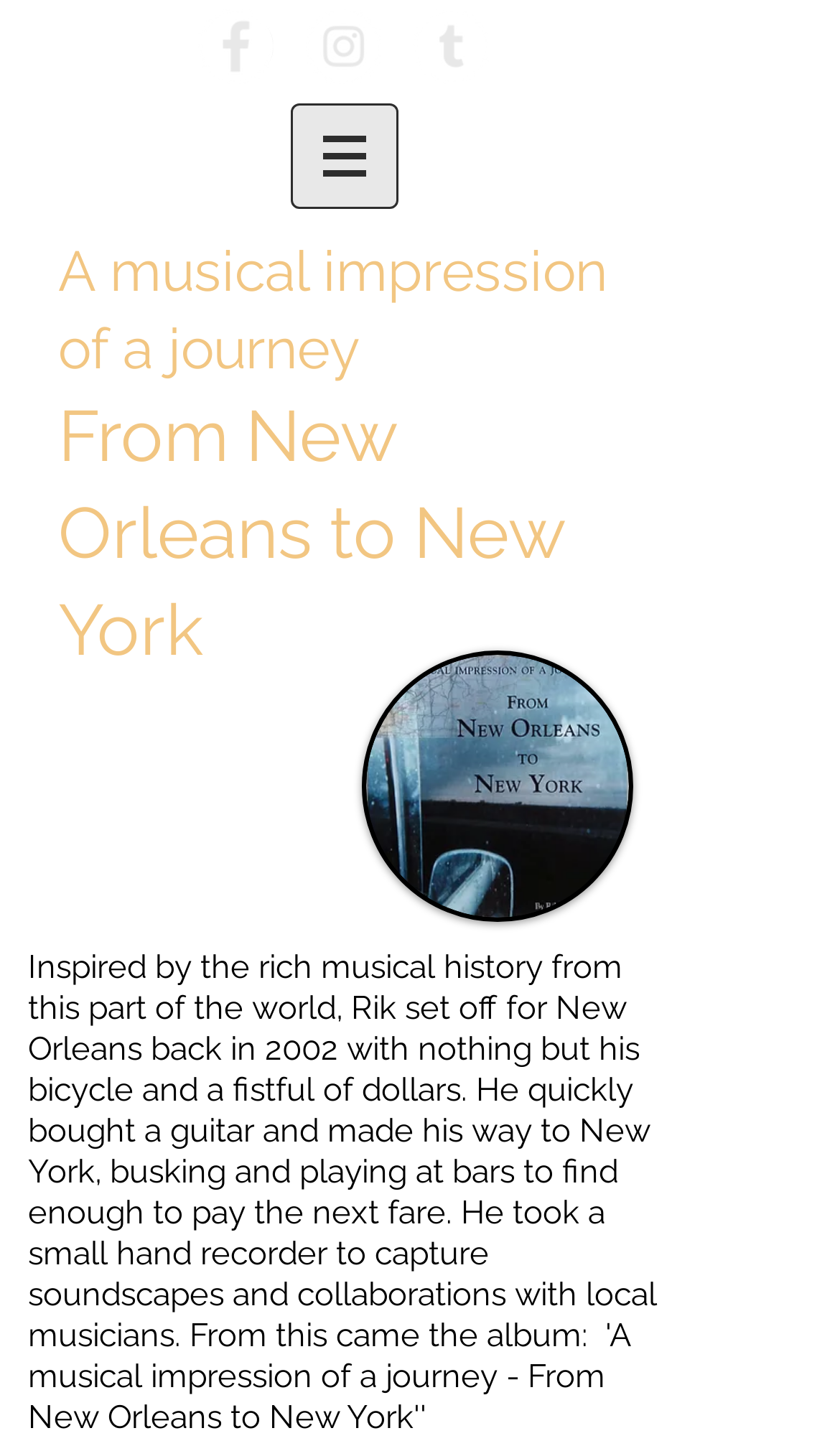How many social media links are there?
Refer to the screenshot and deliver a thorough answer to the question presented.

There are three social media links, namely Facebook, Instagram, and Tumblr, which can be found in the social bar section of the webpage.